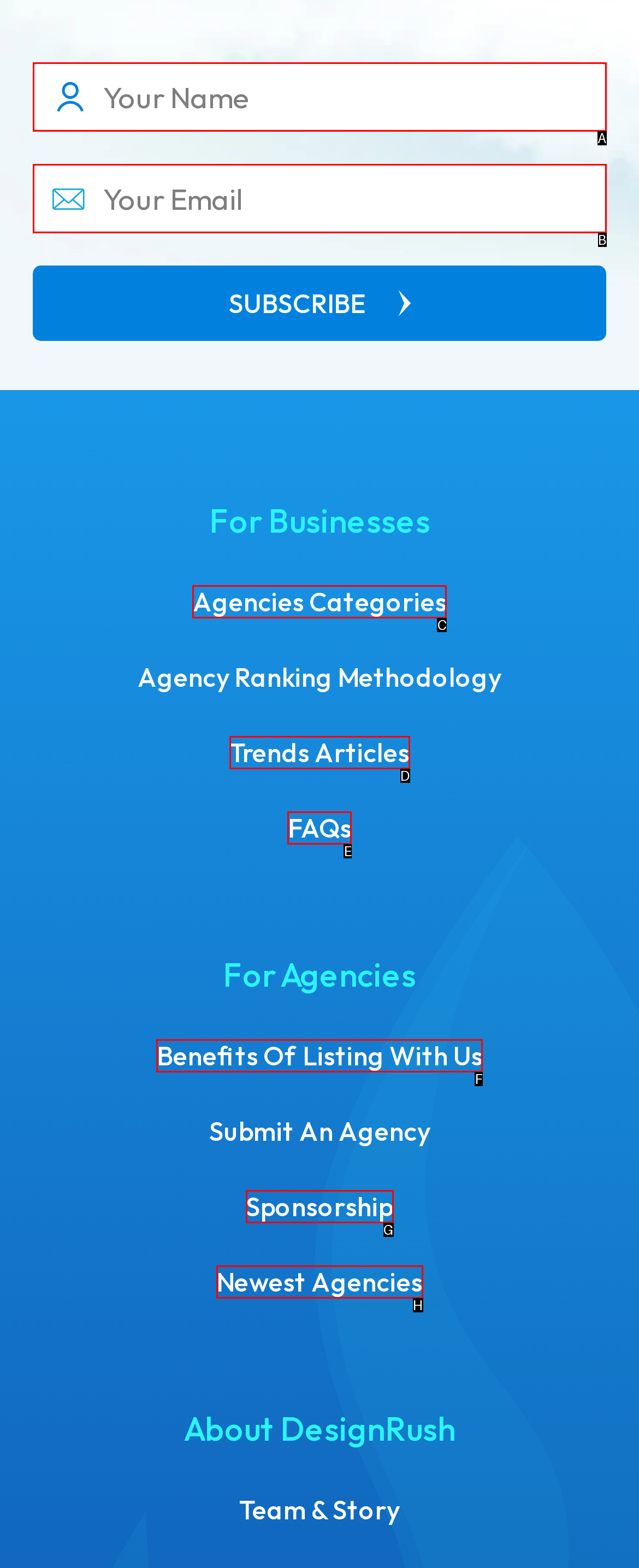Given the description: Sponsorship, choose the HTML element that matches it. Indicate your answer with the letter of the option.

G